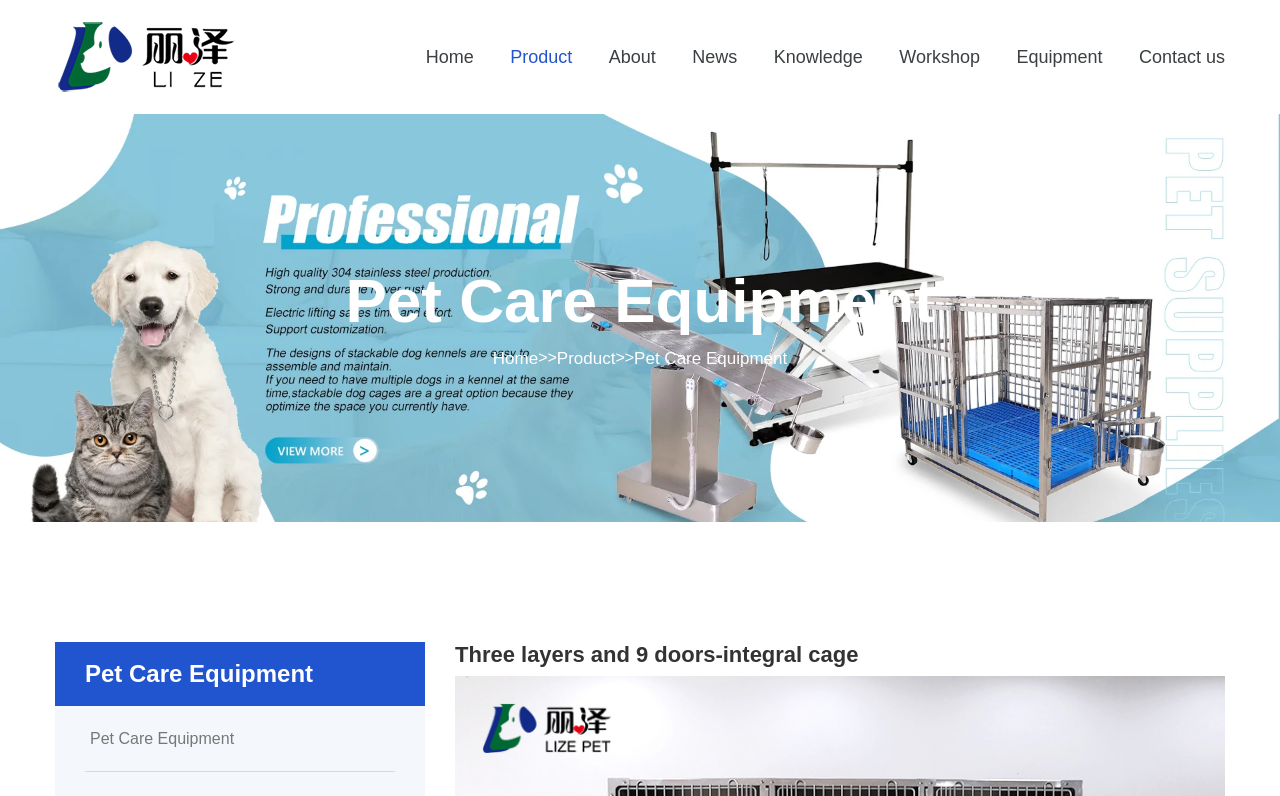What is the product name on the page?
Respond to the question with a single word or phrase according to the image.

Three layers and 9 doors-integral cage